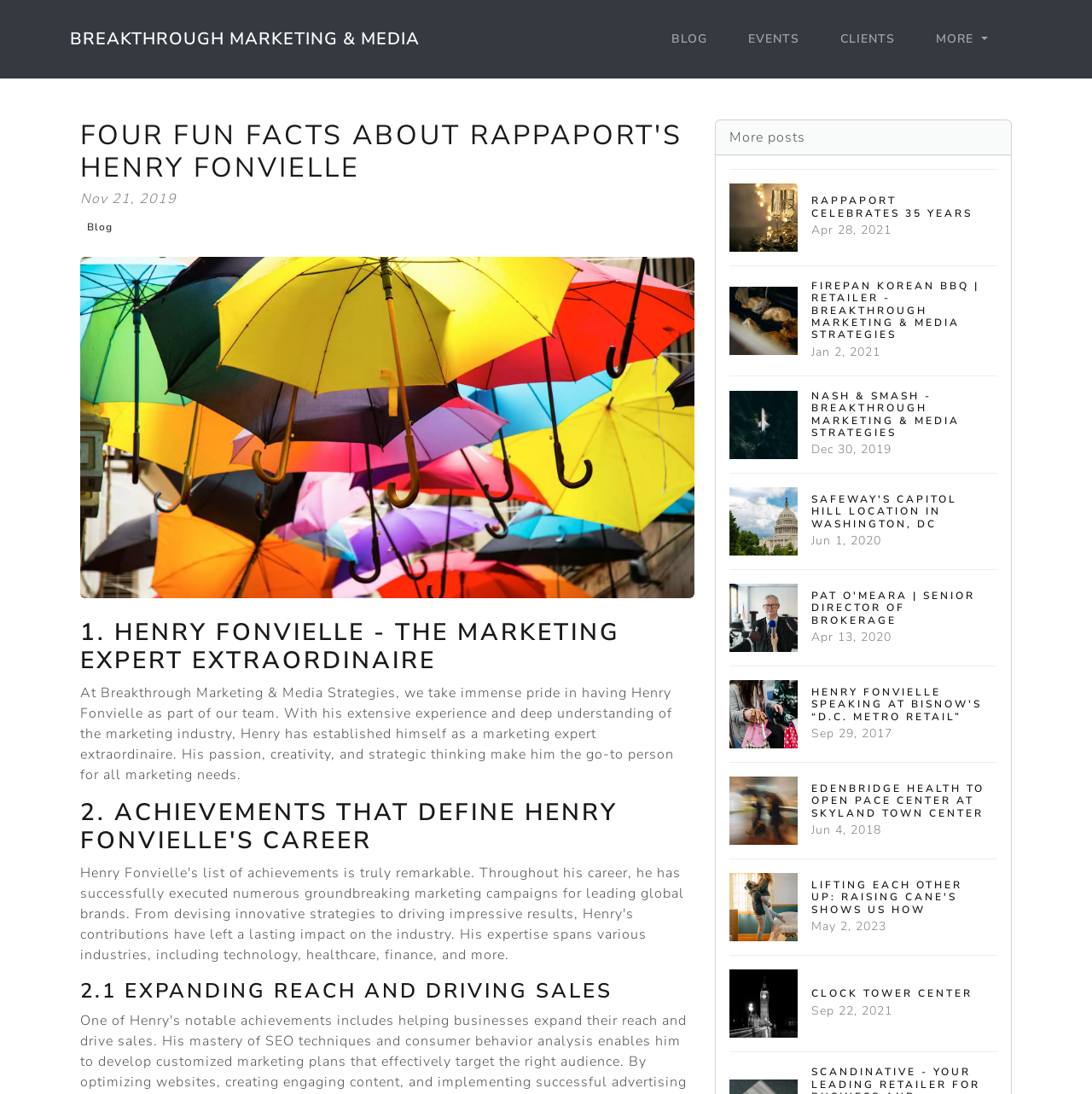How many links are there in the 'More posts' section?
Based on the image, answer the question with as much detail as possible.

The 'More posts' section contains 6 links, each with a heading and an image, starting from 'RAPPAPORT CELEBRATES 35 YEARS Apr 28, 2021' to 'CLOCK TOWER CENTER Sep 22, 2021'.